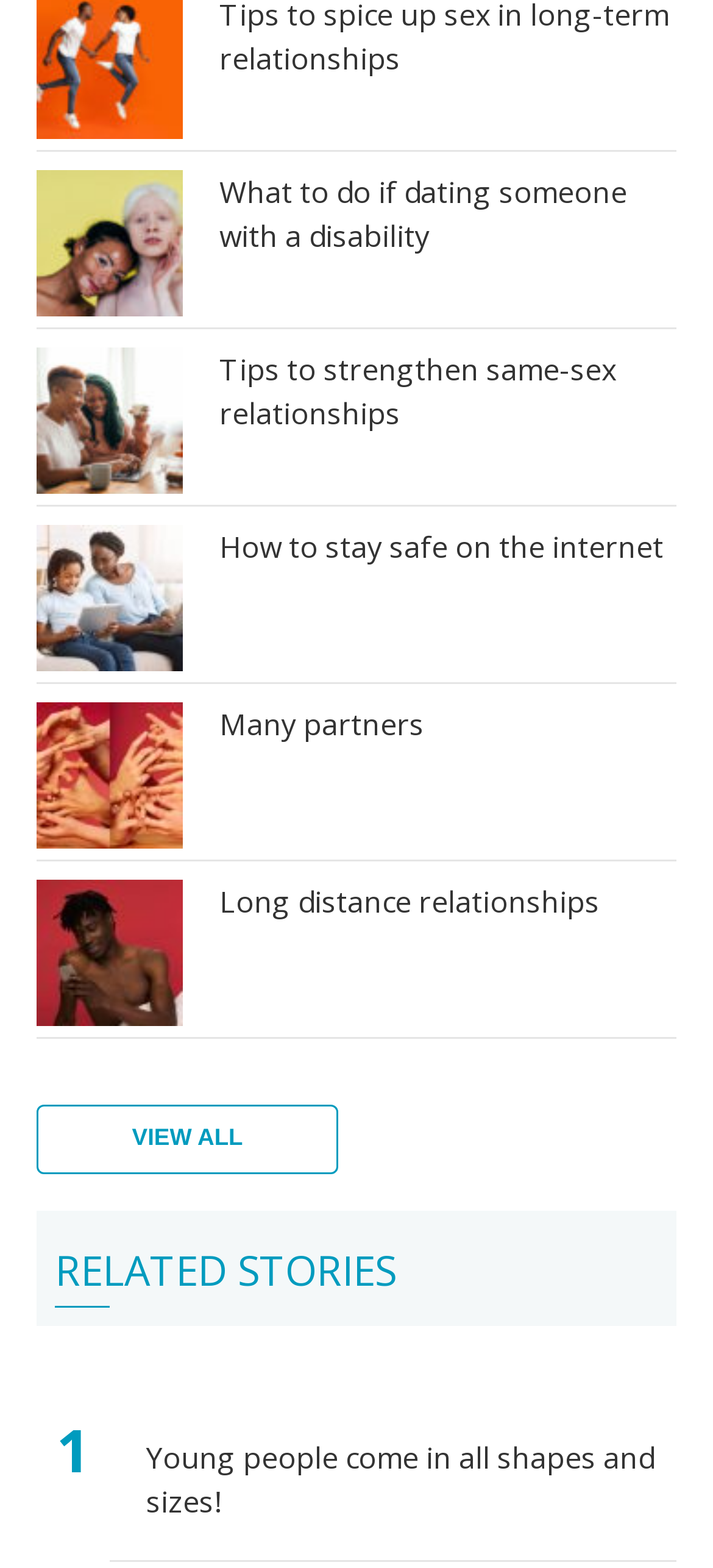Answer this question using a single word or a brief phrase:
What is the common thread among the links on this webpage?

Relationships and online safety